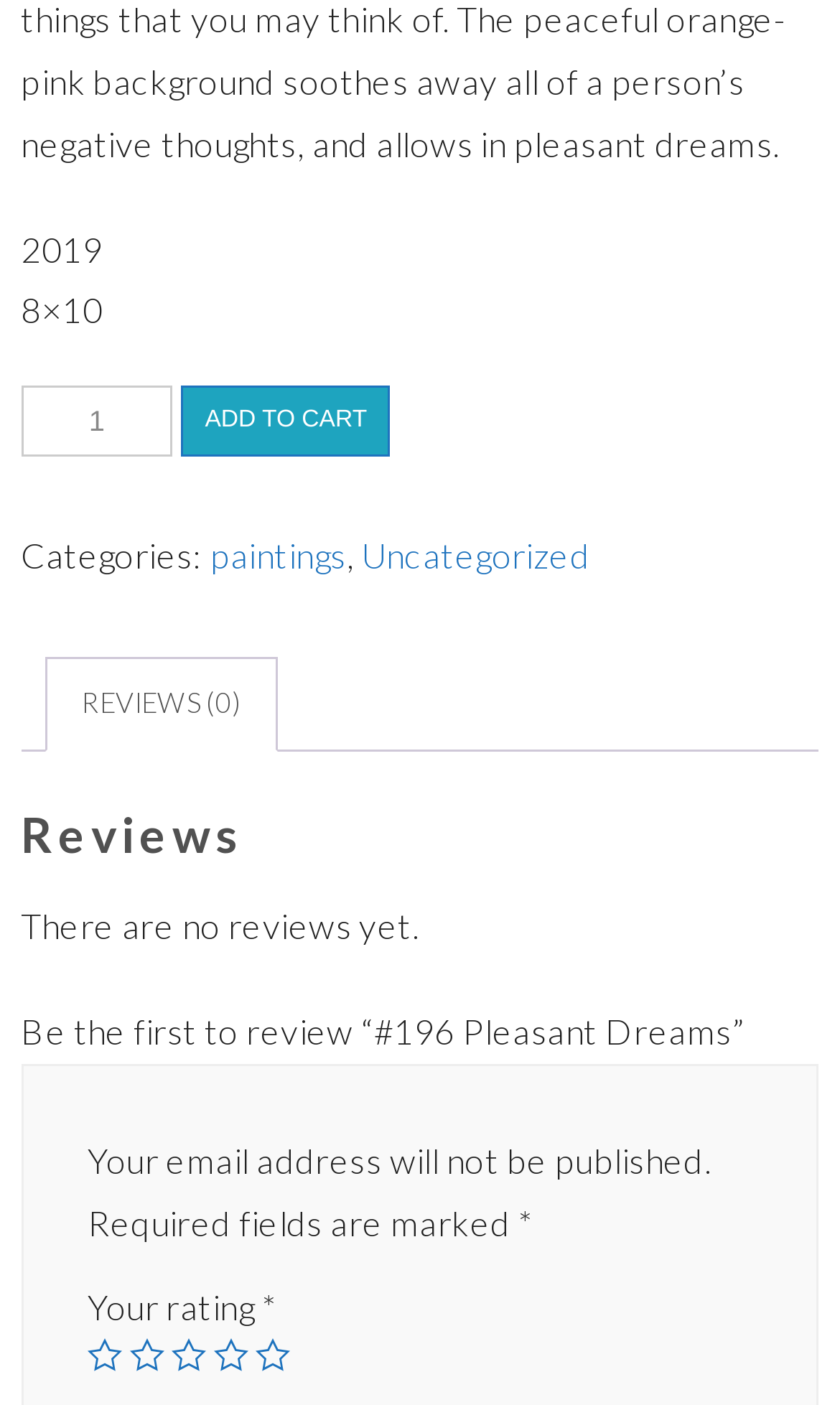Answer the question using only a single word or phrase: 
What is the purpose of the rating links?

To rate the product